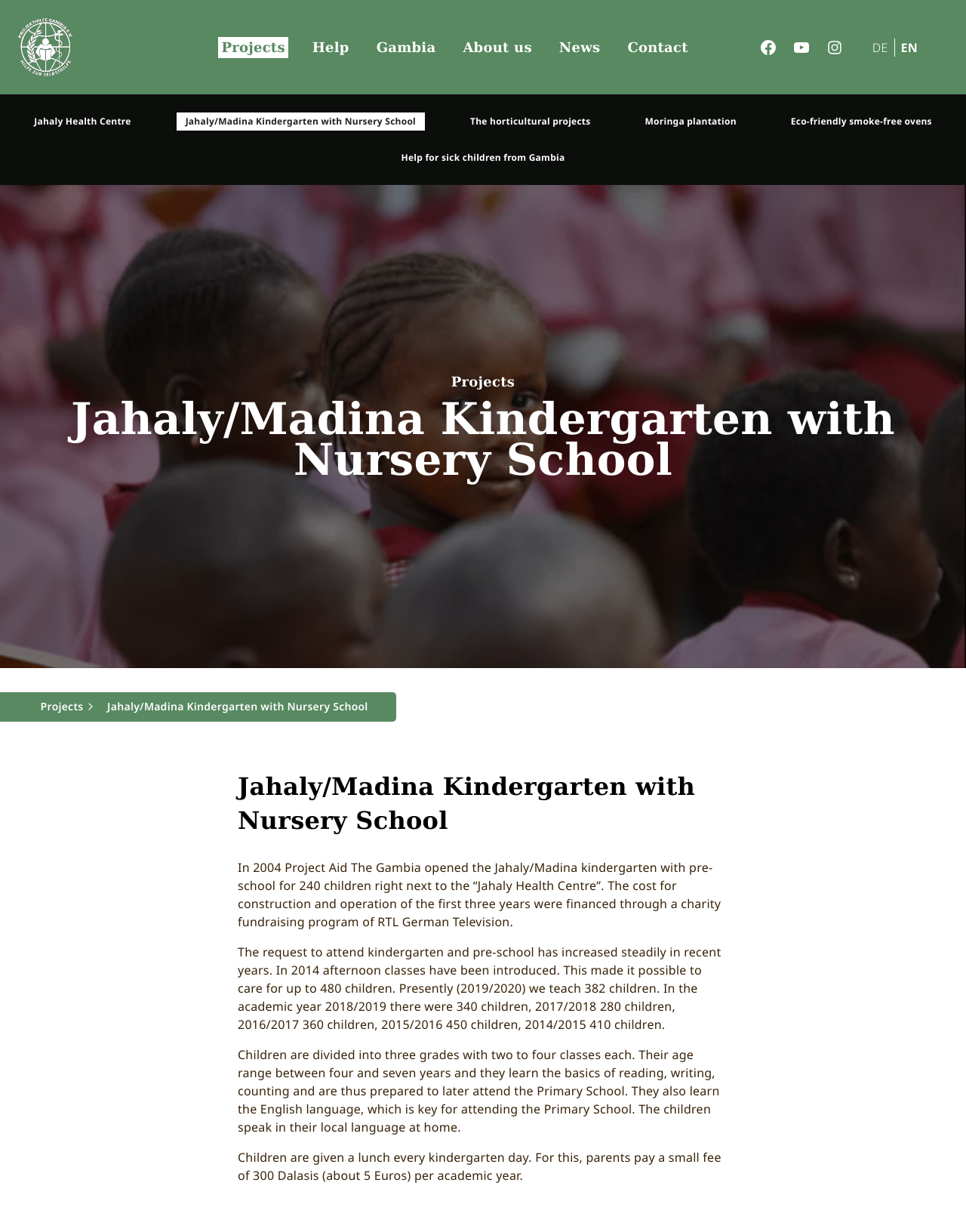Give a detailed overview of the webpage's appearance and contents.

The webpage is about Project Aid Gambia, a charity organization. At the top left corner, there is a logo of Project Aid Gambia, which is an image. Next to the logo, there is a navigation menu with links to different sections of the website, including "Projects", "Help", "Gambia", "About us", "News", and "Contact". 

Below the navigation menu, there are several links to specific projects, including "Jahaly Health Centre", "Jahaly/Madina Kindergarten with Nursery School", "The horticultural projects", "Moringa plantation", "Eco-friendly smoke-free ovens", and "Help for sick children from Gambia". 

On the left side of the page, there is a large image that takes up most of the vertical space. Above the image, there is a heading that reads "Jahaly/Madina Kindergarten with Nursery School". Below the heading, there are several paragraphs of text that describe the project, including its history, goals, and activities. The text explains that the kindergarten was opened in 2004 and has since expanded to care for up to 480 children. It also describes the curriculum and services provided to the children, including lunch.

At the top right corner of the page, there are links to switch between different languages, including German and English.